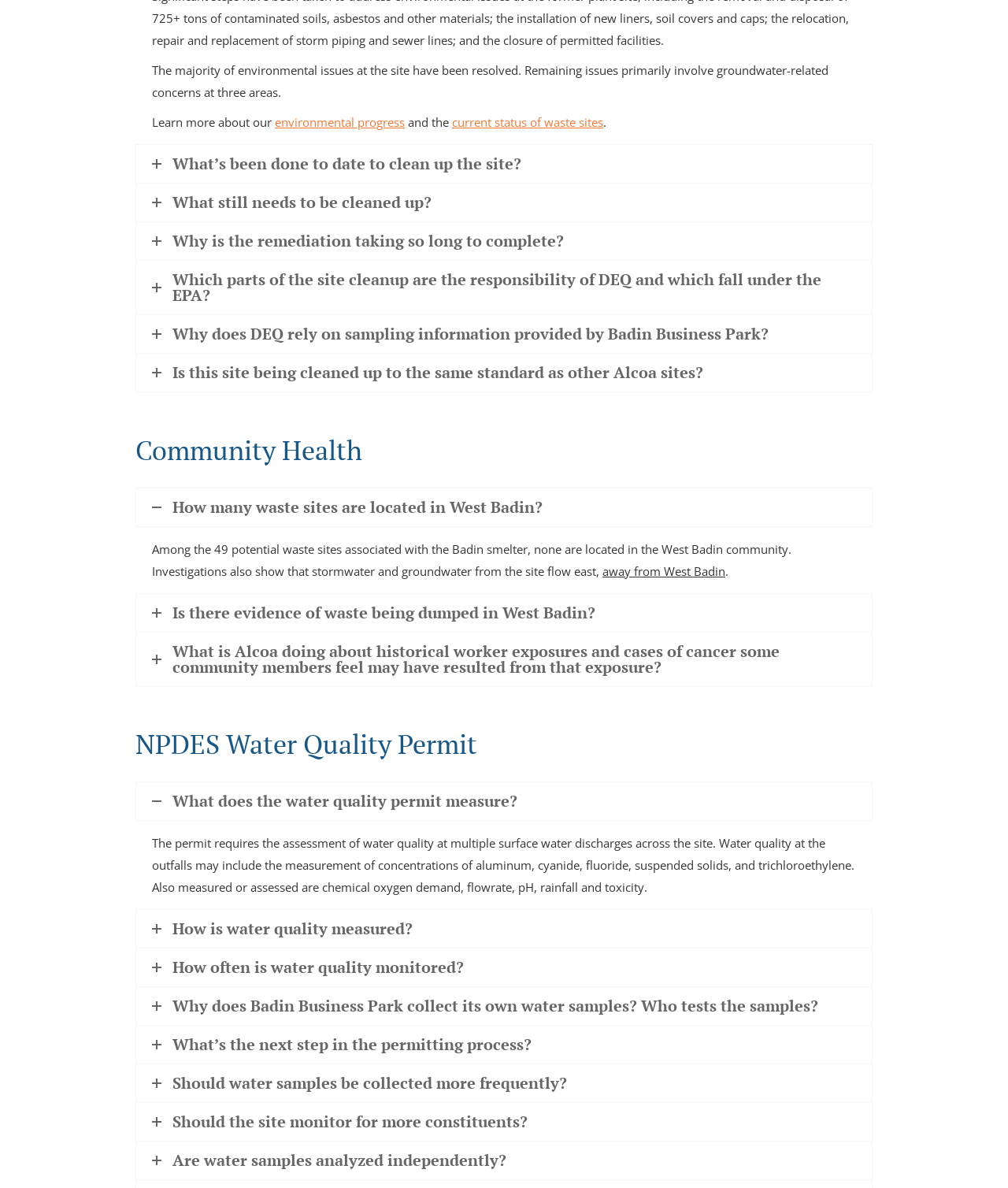Using the element description provided, determine the bounding box coordinates in the format (top-left x, top-left y, bottom-right x, bottom-right y). Ensure that all values are floating point numbers between 0 and 1. Element description: Go to Top

[0.961, 0.391, 0.992, 0.418]